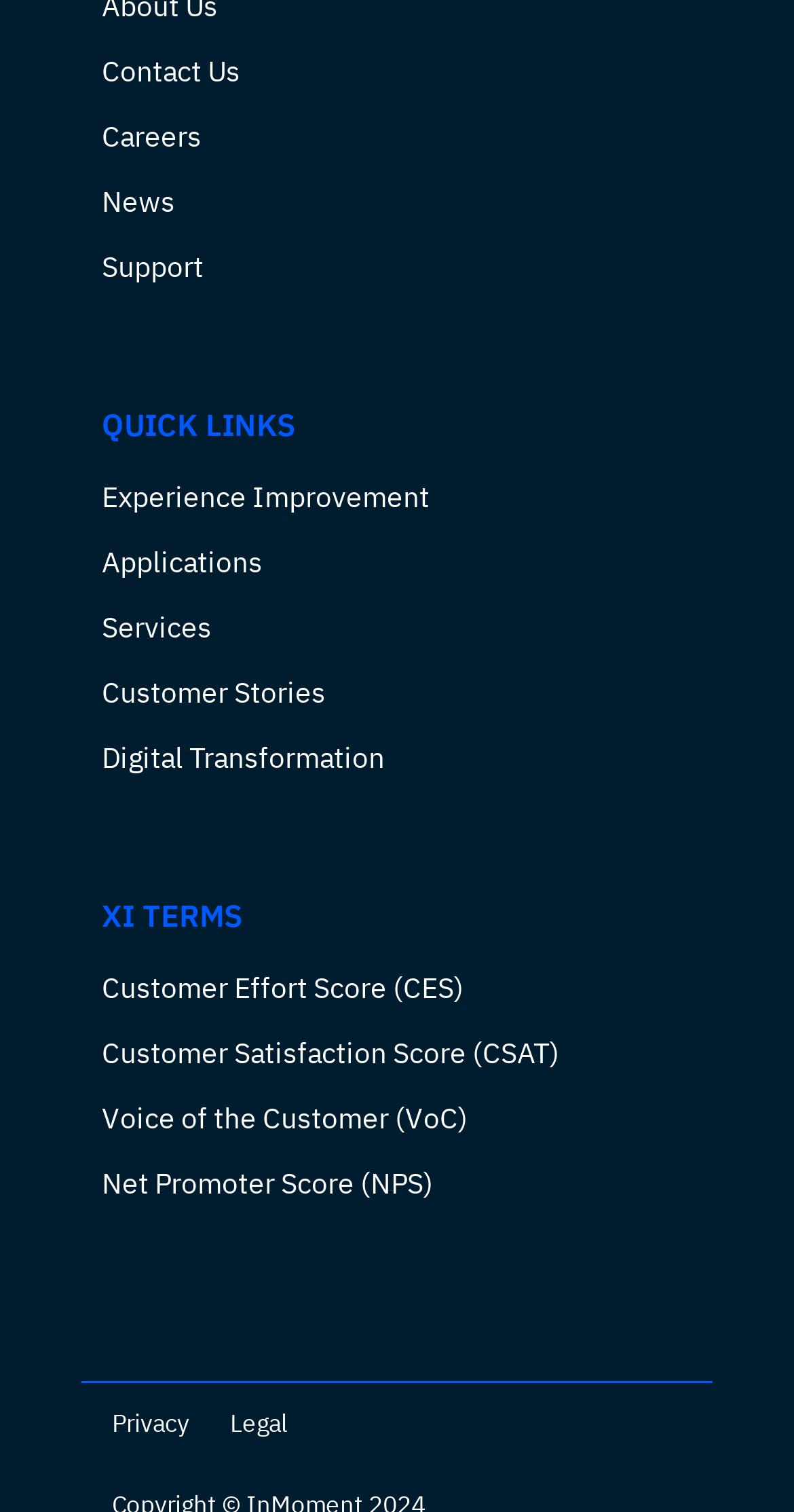What is the vertical position of the QUICK LINKS section relative to the XI TERMS section?
Please provide a single word or phrase answer based on the image.

Above